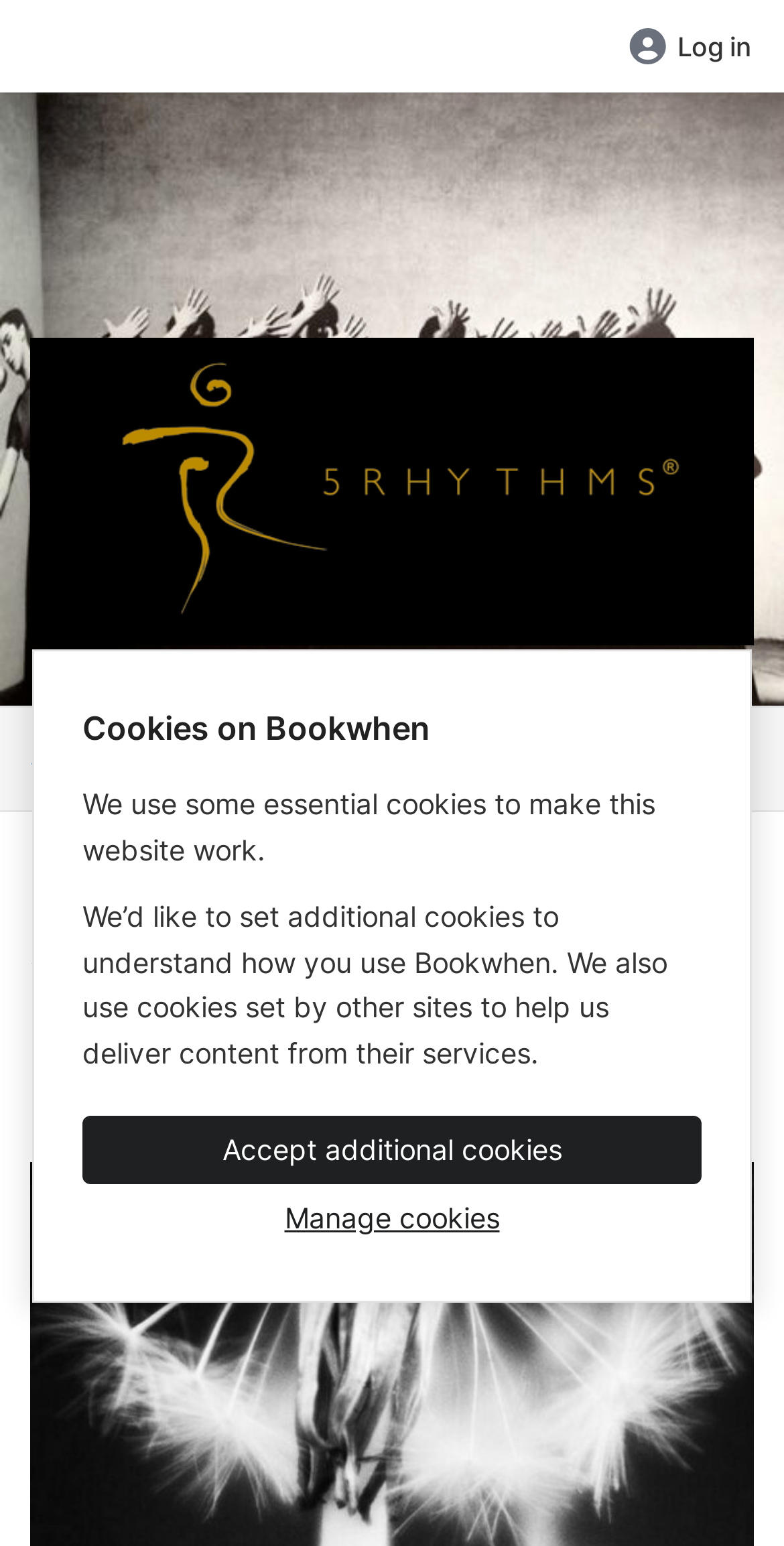What is the name of the dance style mentioned on the webpage?
Look at the image and provide a short answer using one word or a phrase.

5Rhythms Dance